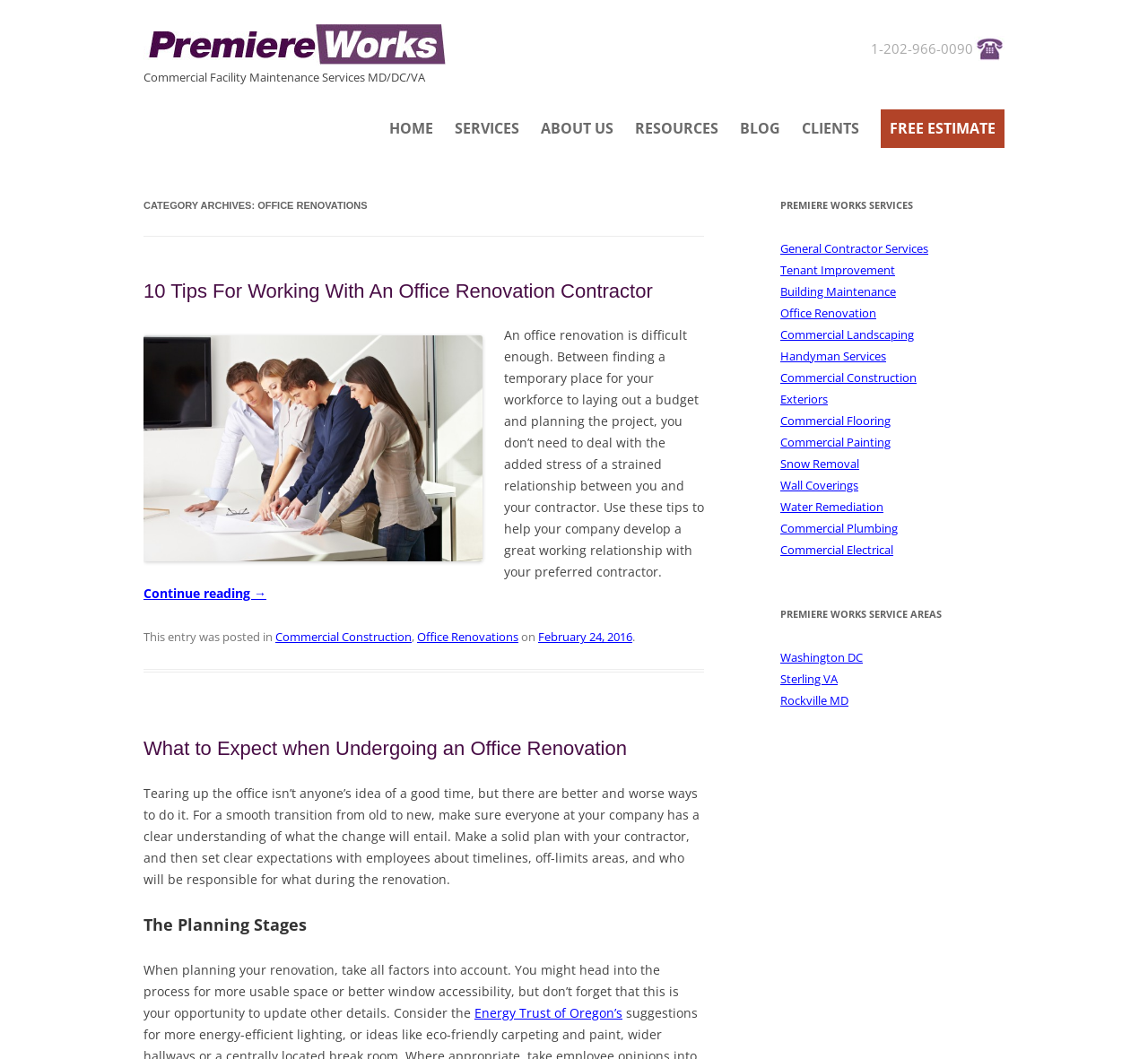Find the bounding box coordinates for the area that must be clicked to perform this action: "View 'Office Renovation' services".

[0.68, 0.288, 0.763, 0.303]